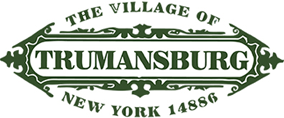What is the zip code of the village?
From the image, respond using a single word or phrase.

14886